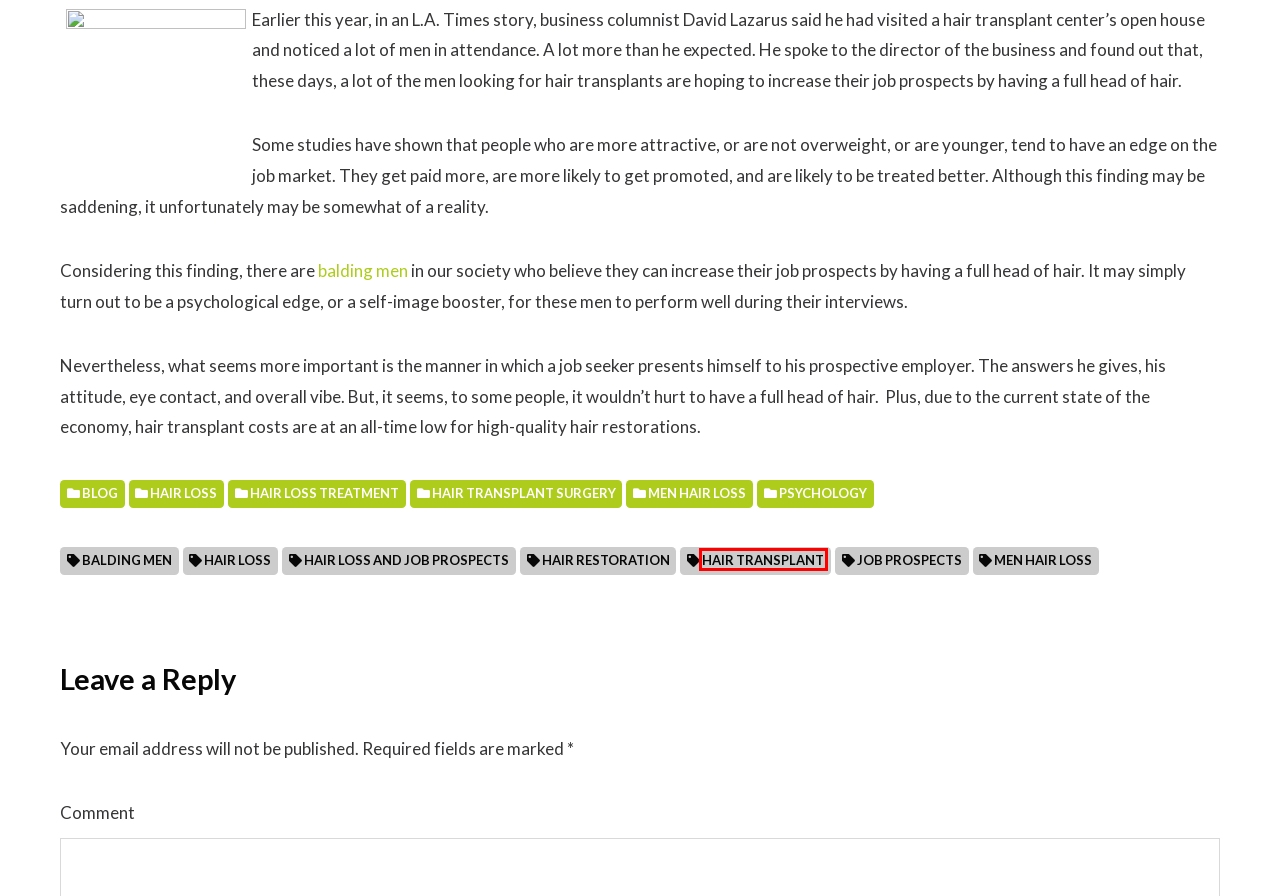Evaluate the webpage screenshot and identify the element within the red bounding box. Select the webpage description that best fits the new webpage after clicking the highlighted element. Here are the candidates:
A. hair loss treatment – US Hair Restoration
B. hair loss and job prospects – US Hair Restoration
C. balding men – US Hair Restoration
D. blog – US Hair Restoration
E. hair restoration – US Hair Restoration
F. hair transplant – US Hair Restoration
G. psychology – US Hair Restoration
H. hair loss – US Hair Restoration

F